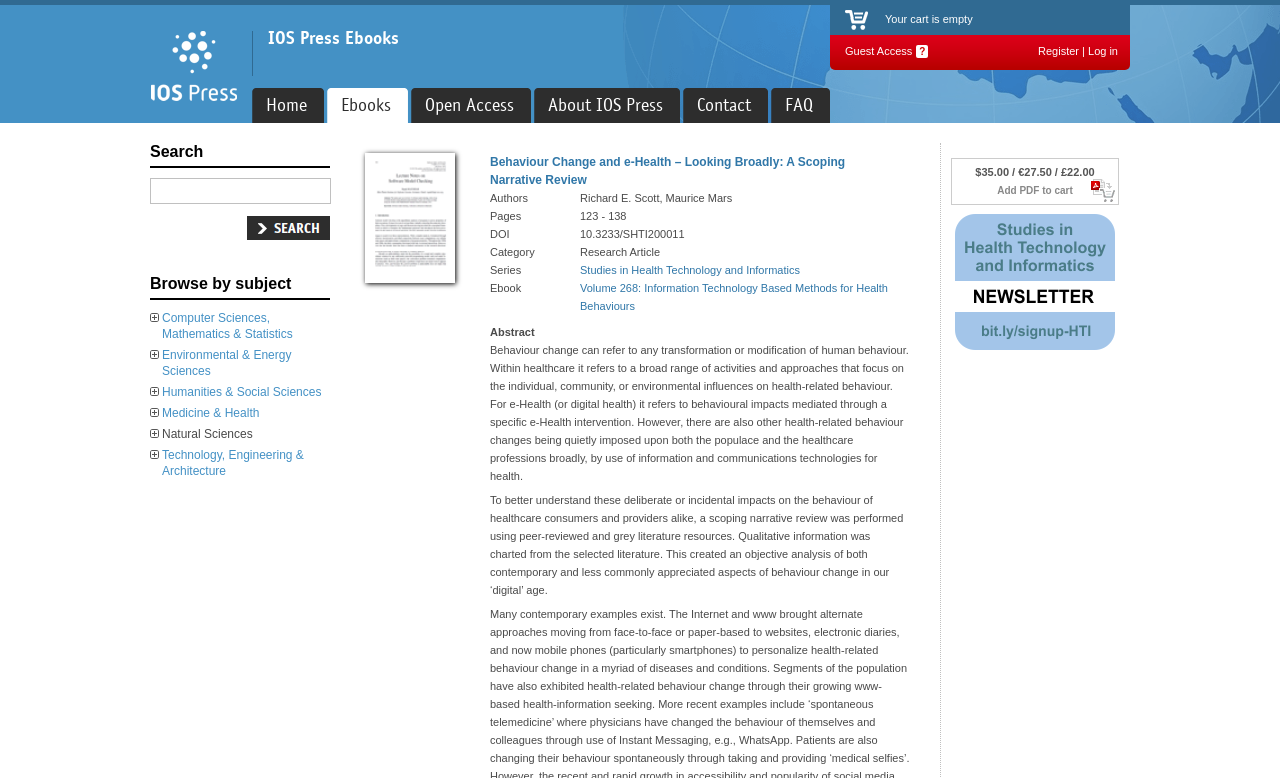Locate the bounding box coordinates of the clickable region to complete the following instruction: "Register."

[0.811, 0.058, 0.843, 0.073]